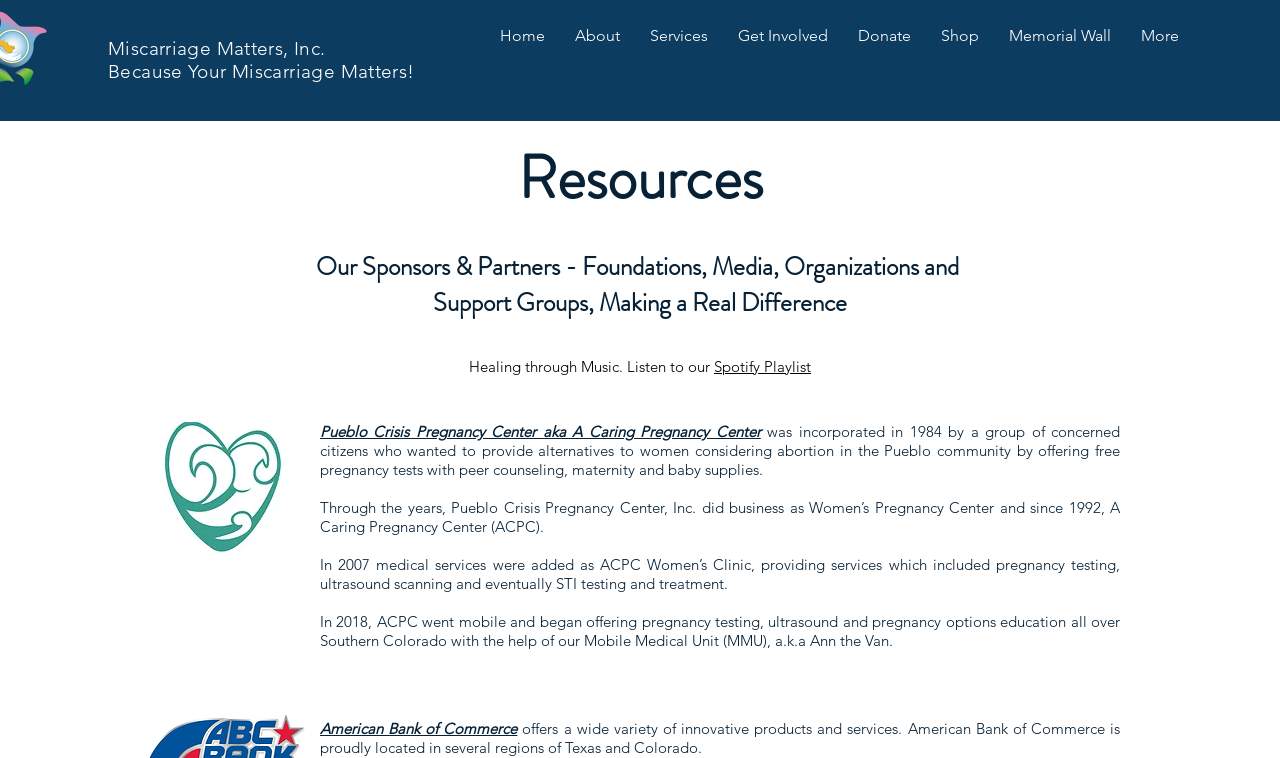Please specify the bounding box coordinates of the region to click in order to perform the following instruction: "Explore the 'American Bank of Commerce' website".

[0.25, 0.949, 0.404, 0.974]